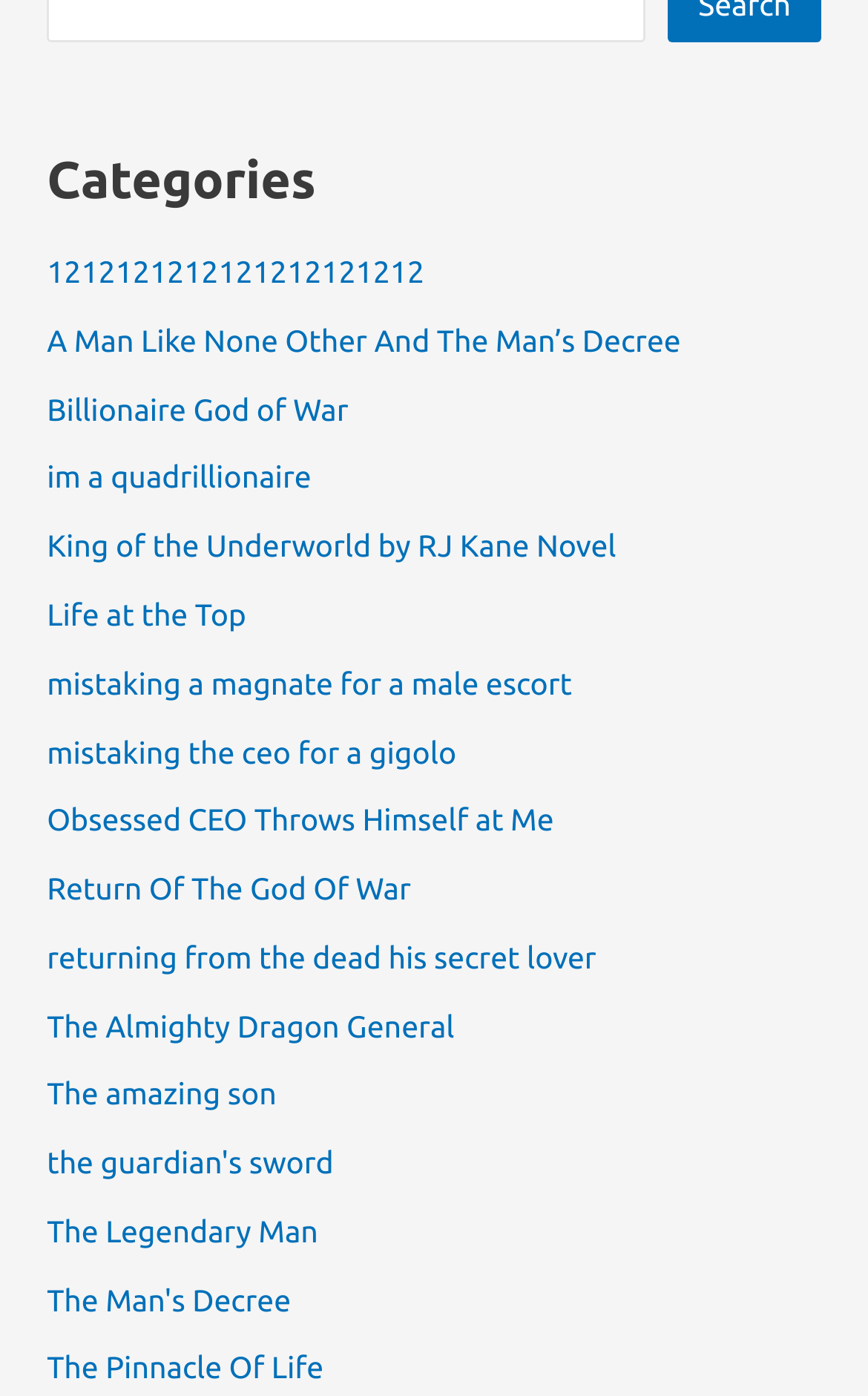Is the novel 'A Man Like None Other And The Man’s Decree' on the webpage?
Answer the question with a single word or phrase by looking at the picture.

Yes